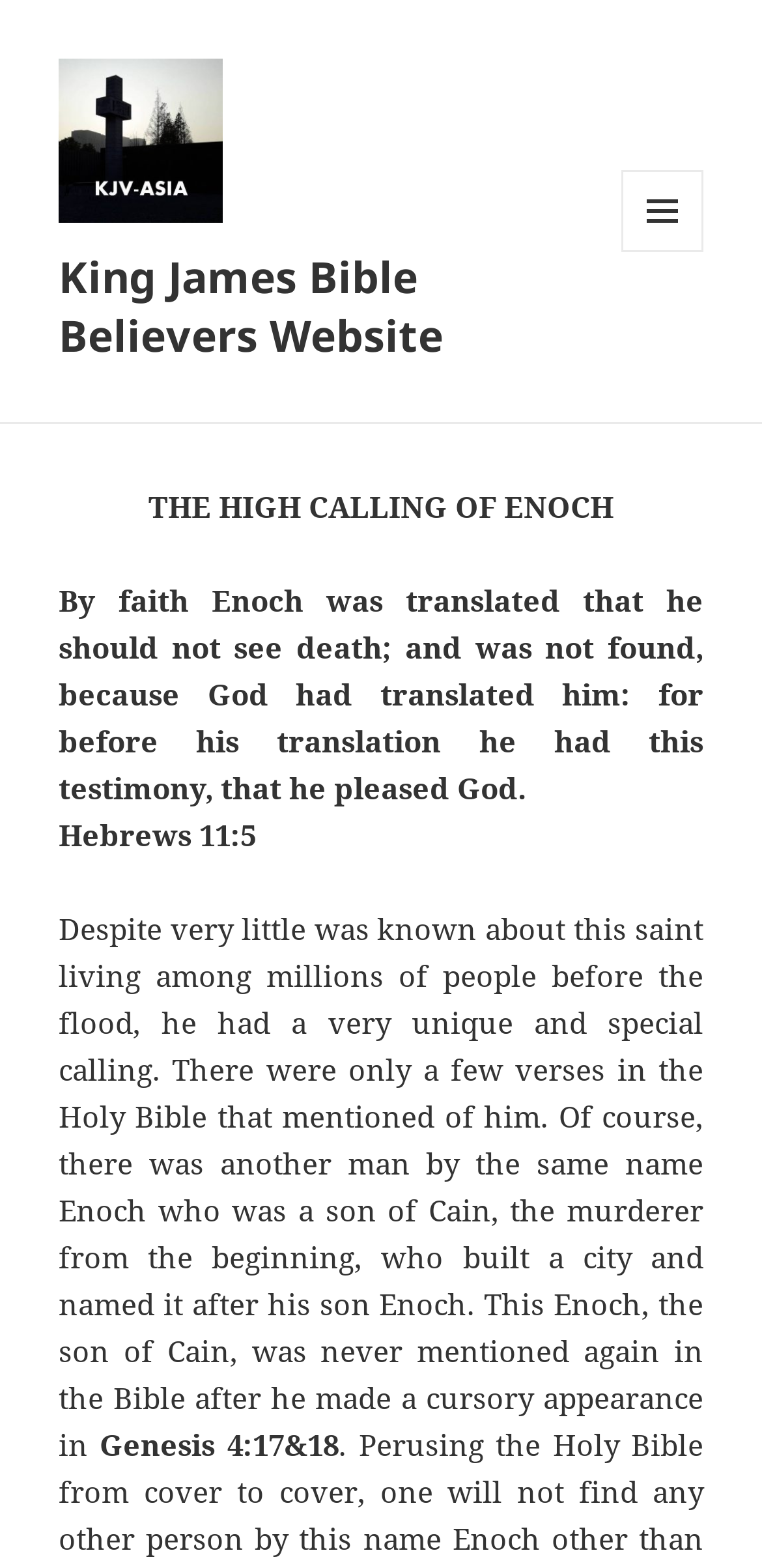Please use the details from the image to answer the following question comprehensively:
What is the name of the Bible verse mentioned?

I found the answer by looking at the StaticText element with the content 'Hebrews 11:5' which is located below the text 'By faith Enoch was translated that he should not see death; and was not found, because God had translated him: for before his translation he had this testimony, that he pleased God.'